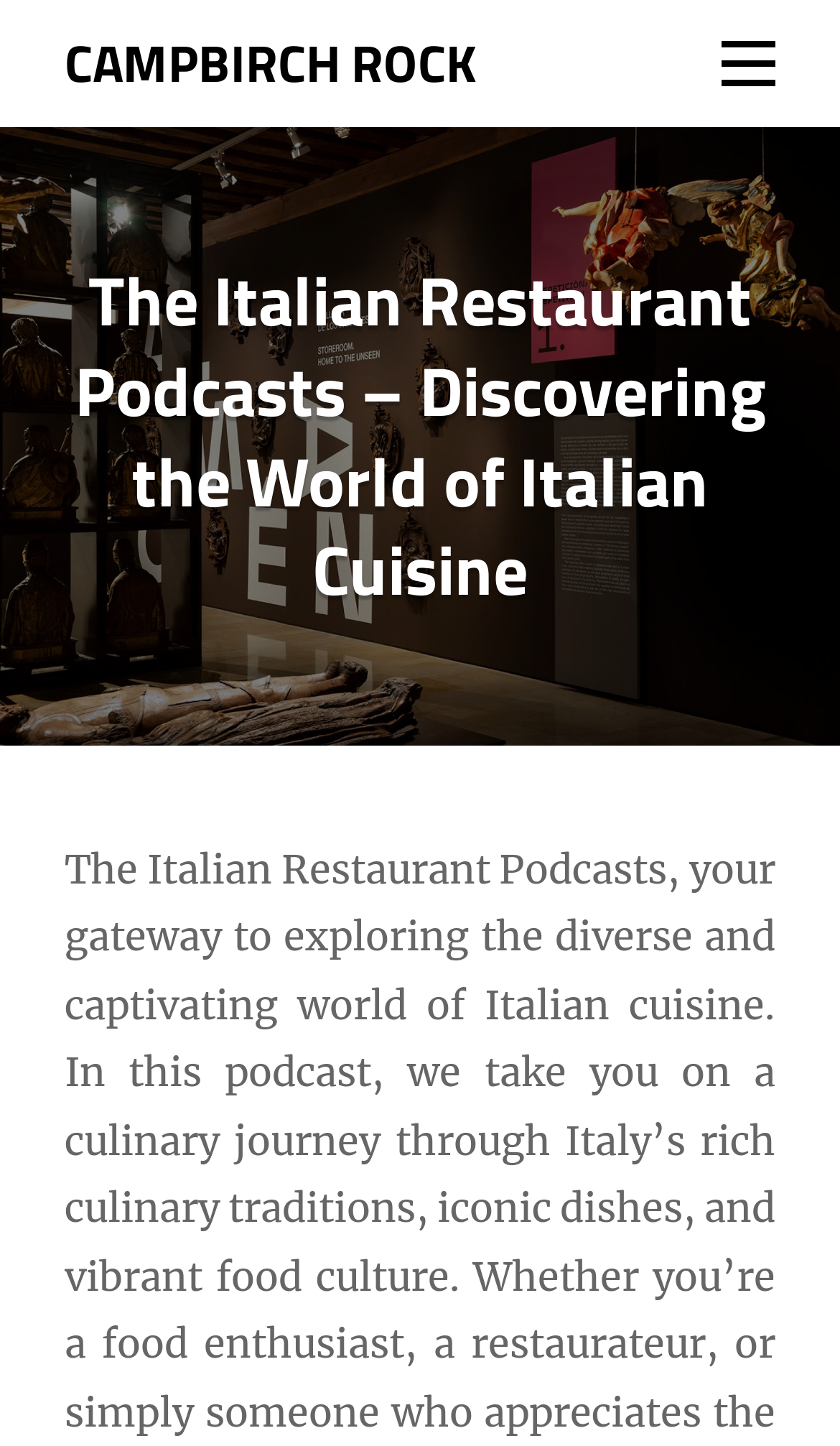Provide the bounding box coordinates, formatted as (top-left x, top-left y, bottom-right x, bottom-right y), with all values being floating point numbers between 0 and 1. Identify the bounding box of the UI element that matches the description: Campbirch Rock

[0.077, 0.016, 0.567, 0.07]